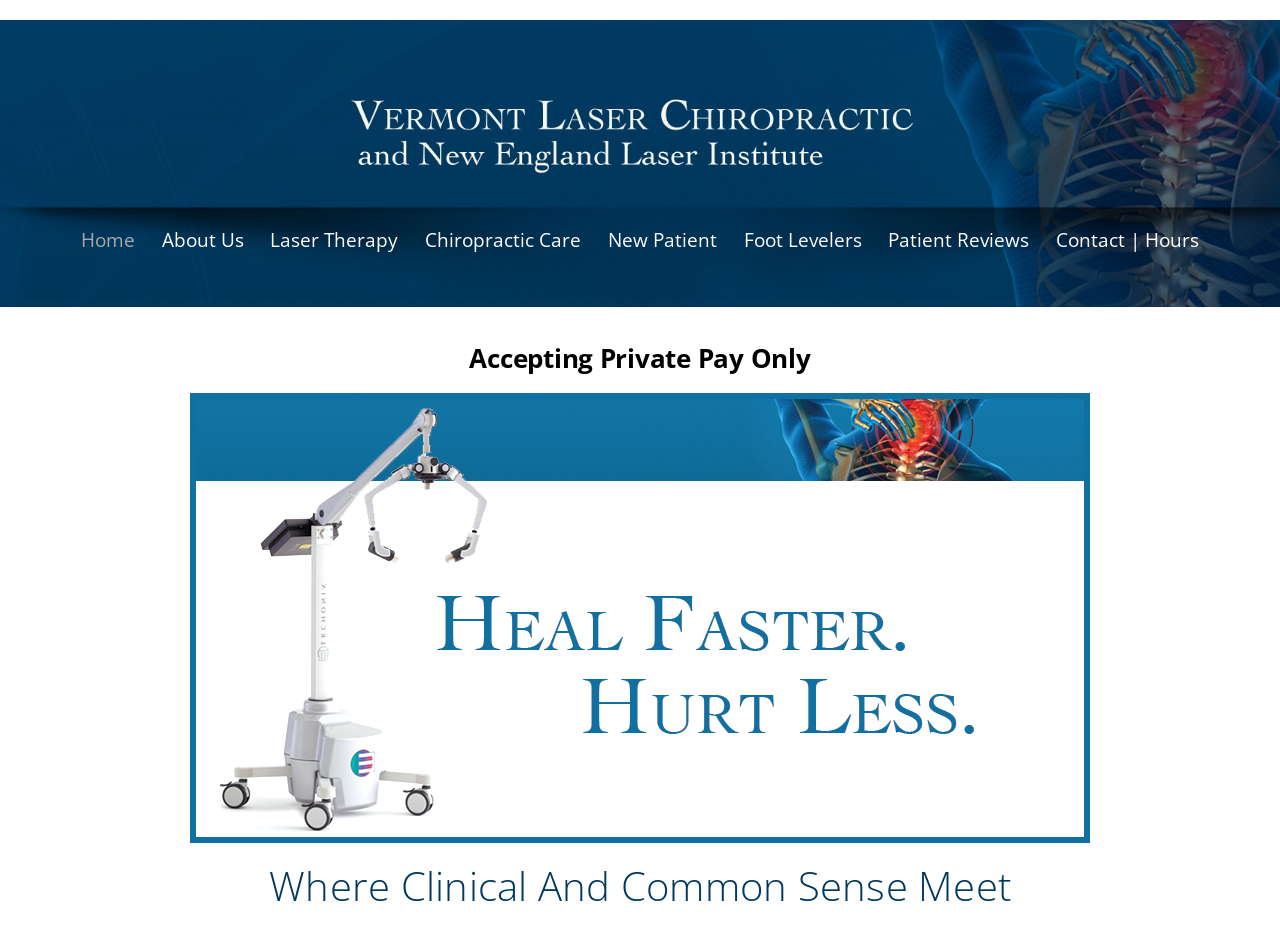What is the theme of the chiropractic care mentioned on the webpage?
Based on the screenshot, respond with a single word or phrase.

Laser Therapy and Chiropractic Care